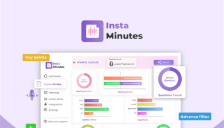What is the purpose of the 'Advanced Filter' label?
From the screenshot, supply a one-word or short-phrase answer.

To indicate functionality